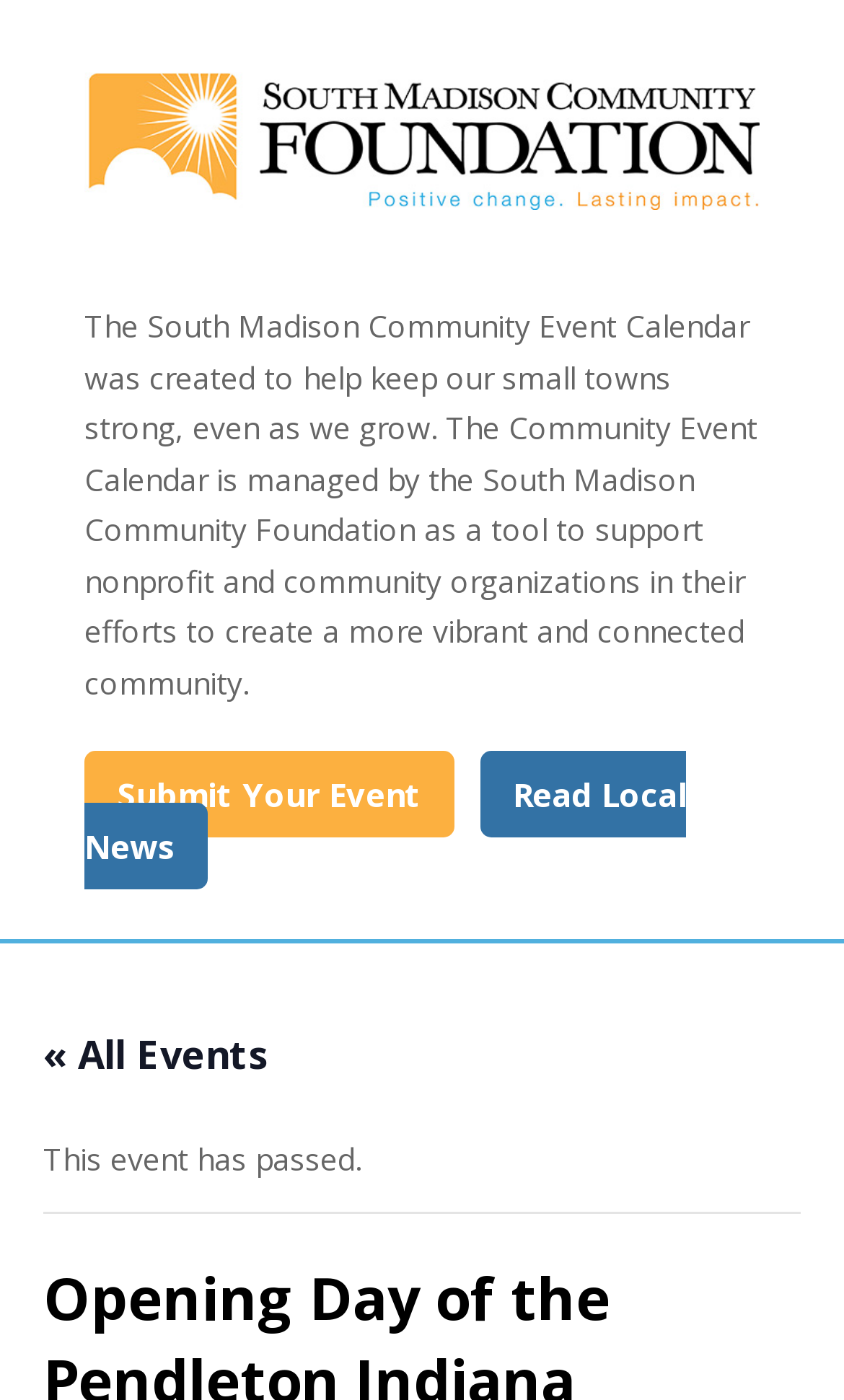What is the purpose of the Community Event Calendar?
Refer to the image and provide a detailed answer to the question.

Based on the StaticText element, the Community Event Calendar is managed by the South Madison Community Foundation to support nonprofit and community organizations in their efforts to create a more vibrant and connected community.